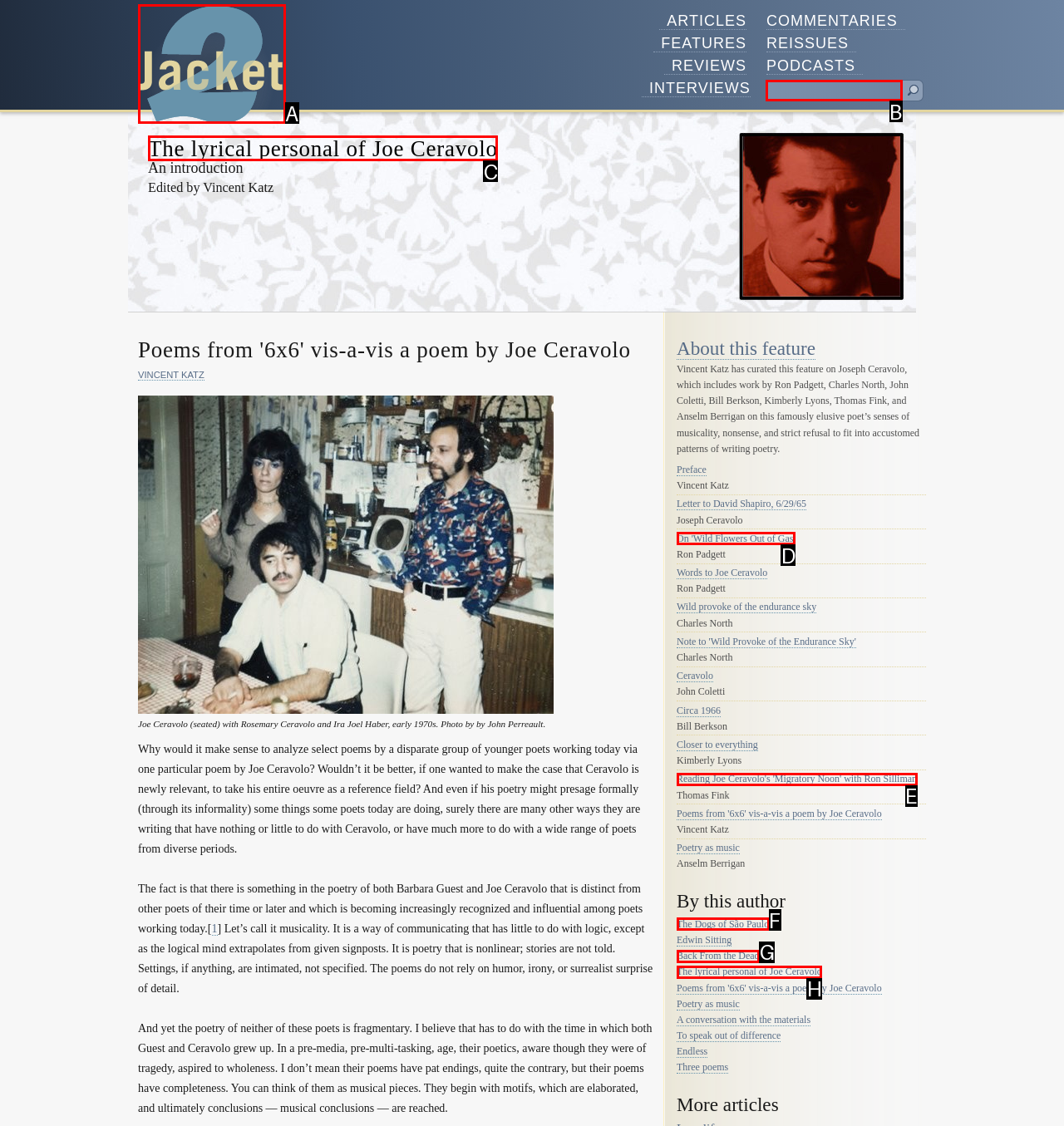Indicate the HTML element that should be clicked to perform the task: View details about eczema Reply with the letter corresponding to the chosen option.

None